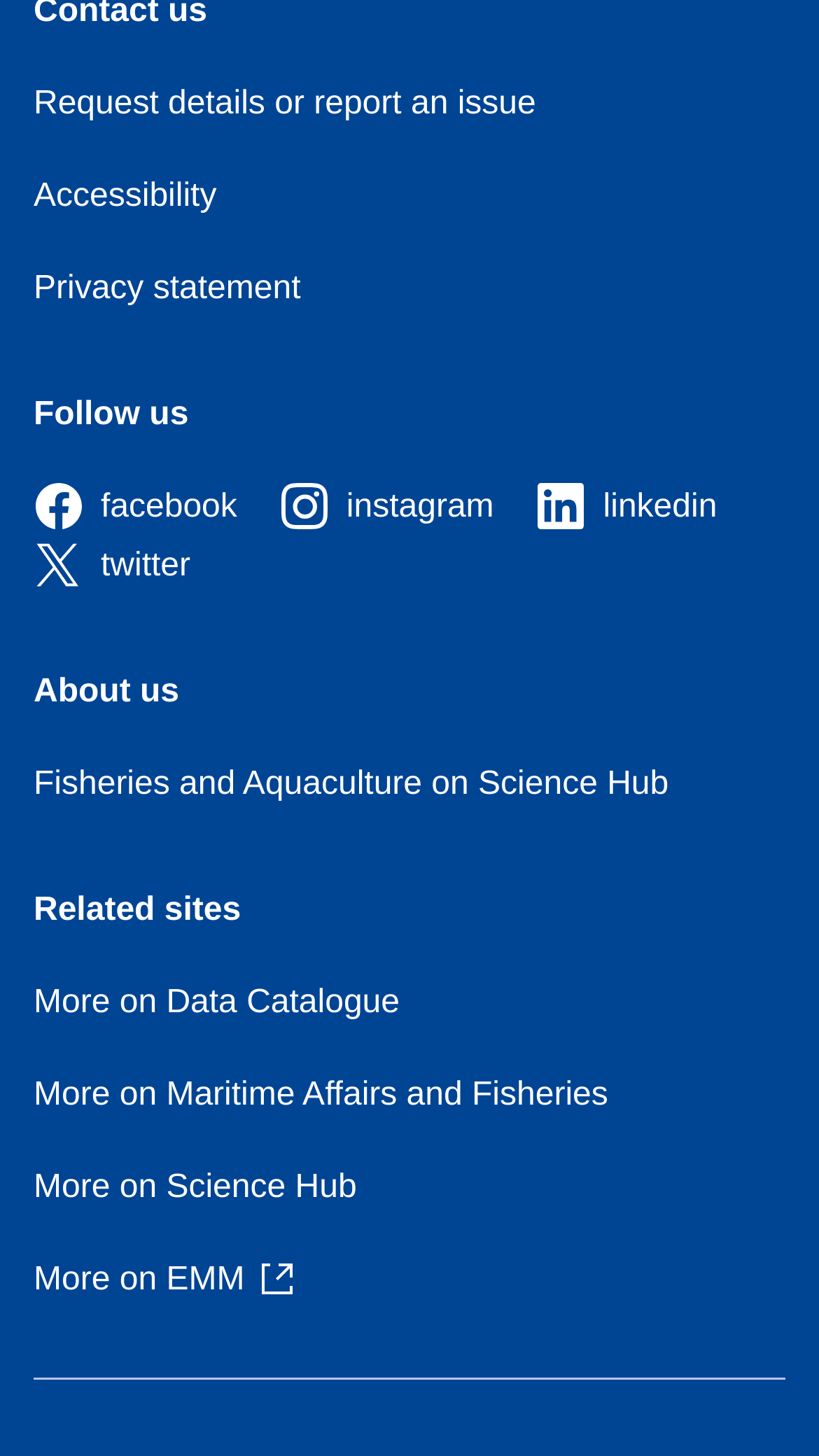How many headings are available on the webpage?
Ensure your answer is thorough and detailed.

I counted the number of headings available on the webpage and found that there are 3 headings, which are 'Follow us', 'About us', and 'Related sites'.